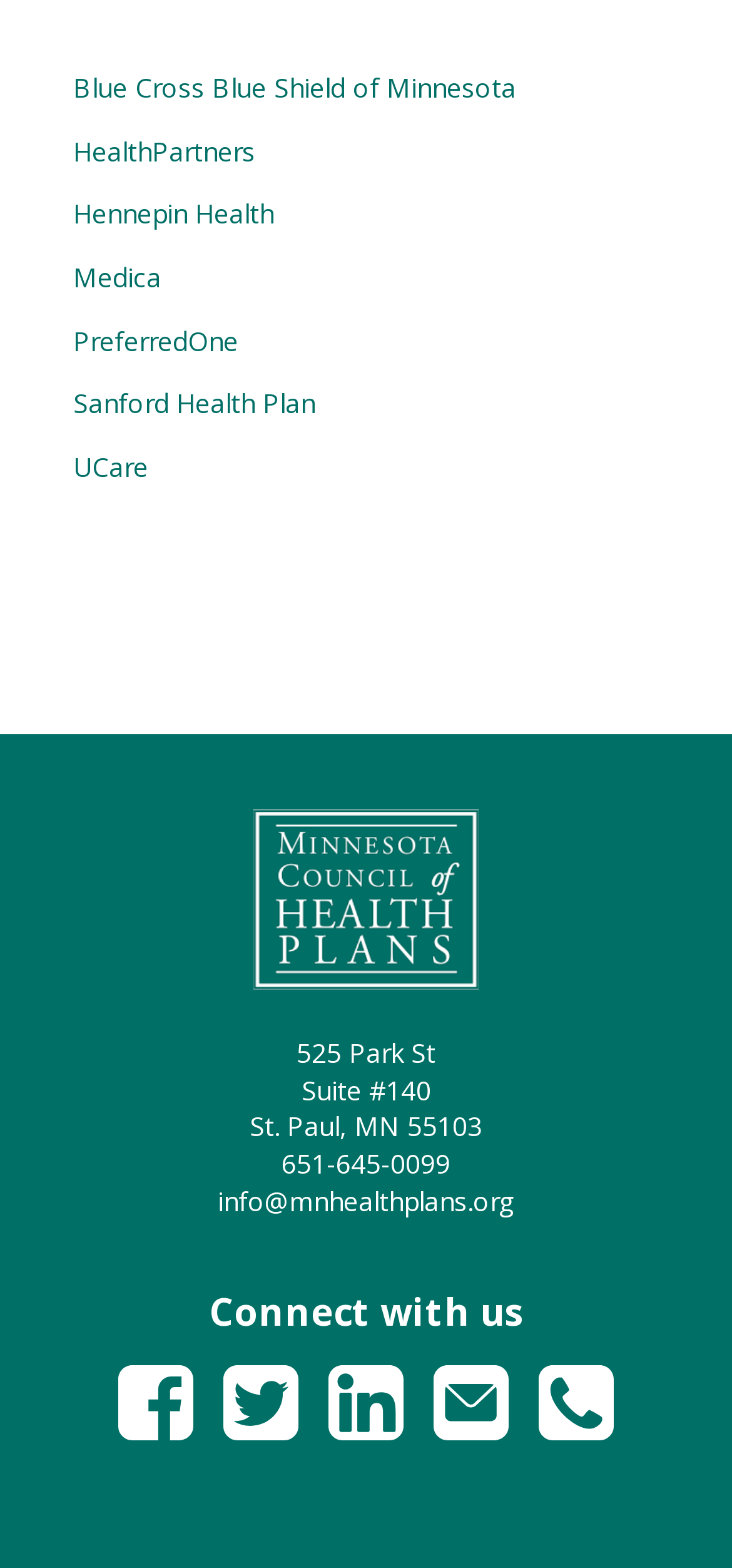Determine the coordinates of the bounding box for the clickable area needed to execute this instruction: "Send an email to info@mnhealthplans.org".

[0.297, 0.754, 0.703, 0.777]